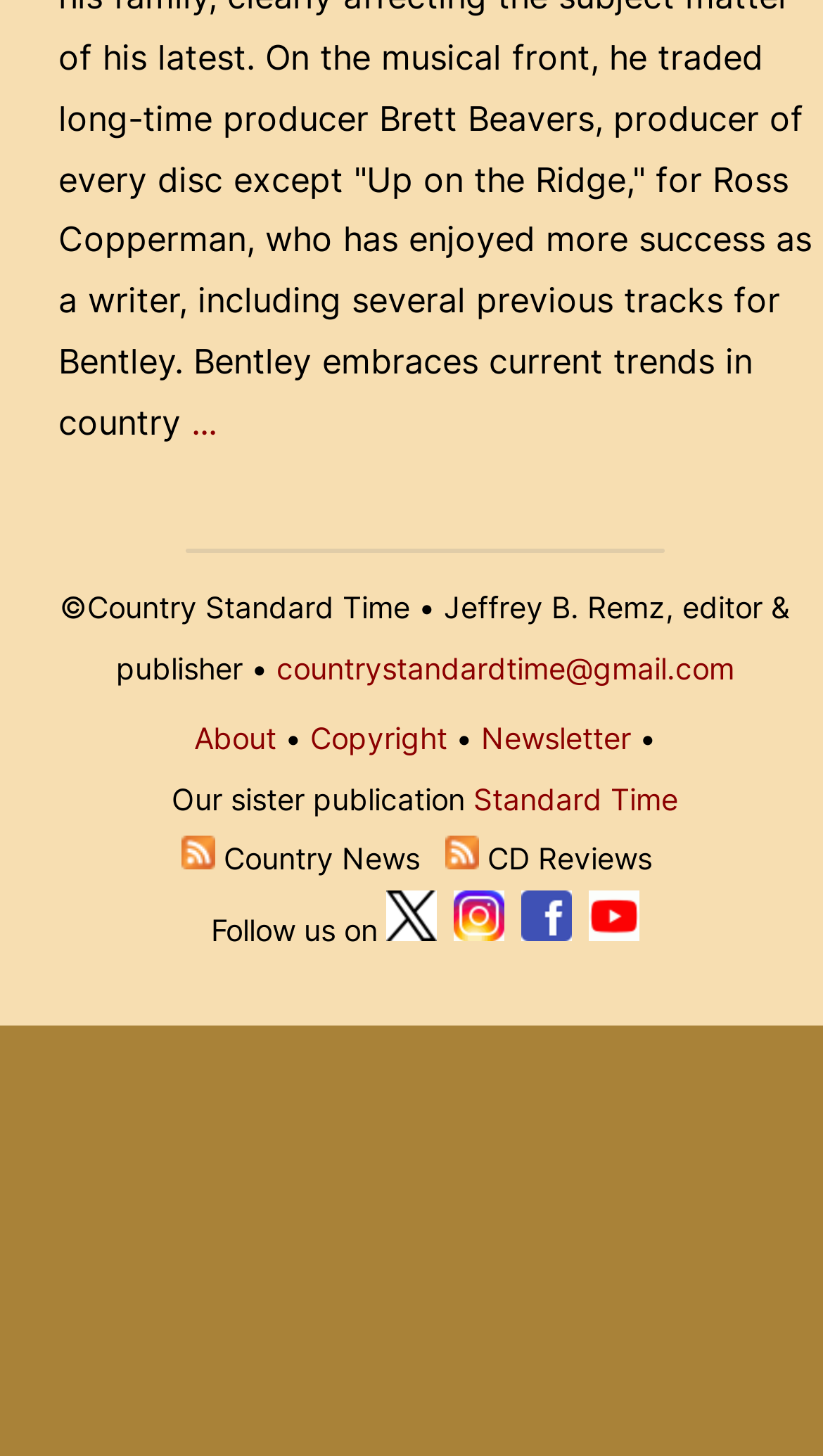Please identify the bounding box coordinates of the element I need to click to follow this instruction: "Click the About link".

[0.236, 0.494, 0.336, 0.519]